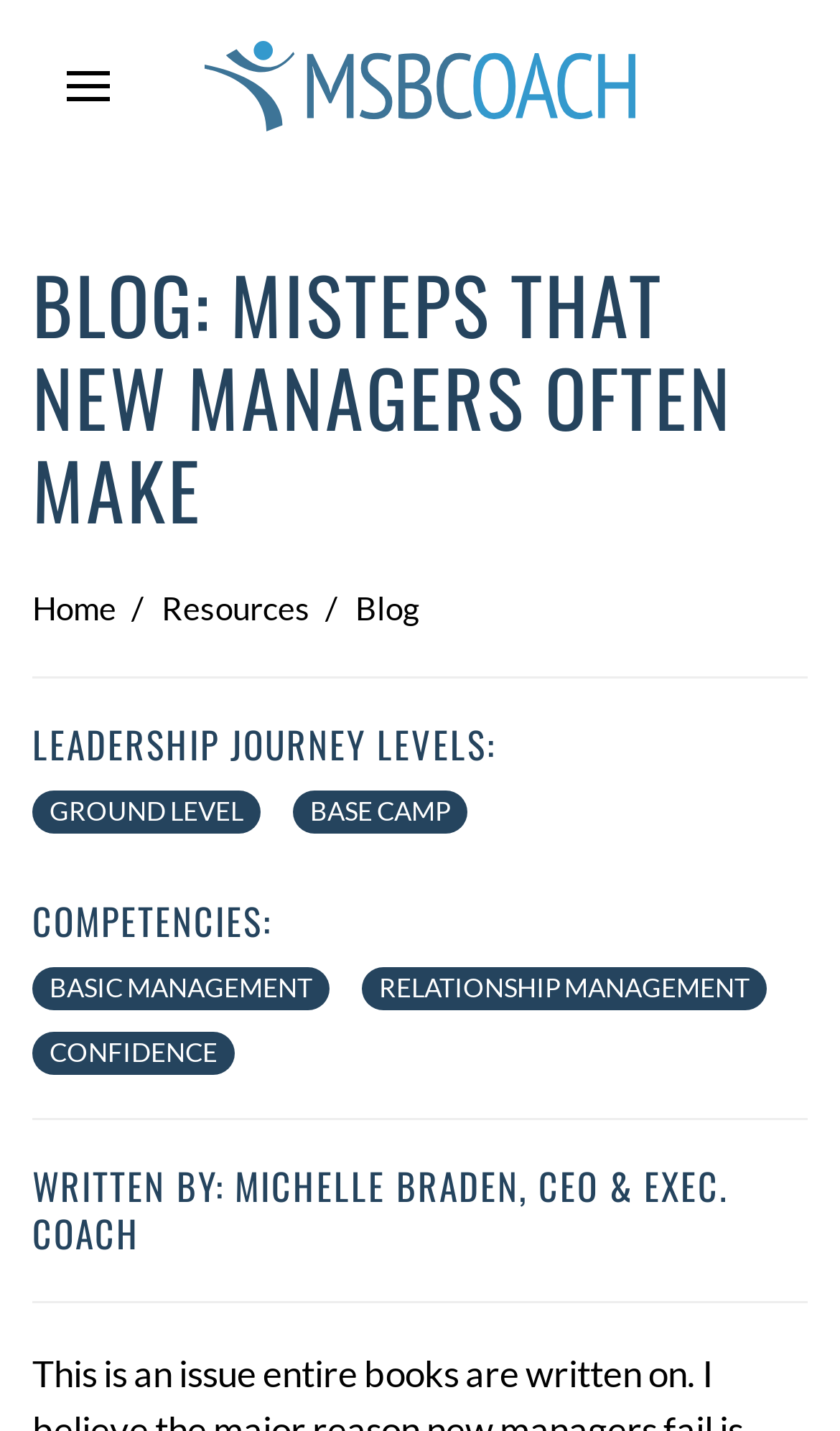What is the name of the blog post?
Based on the image, provide a one-word or brief-phrase response.

Misteps that New Managers Often Make